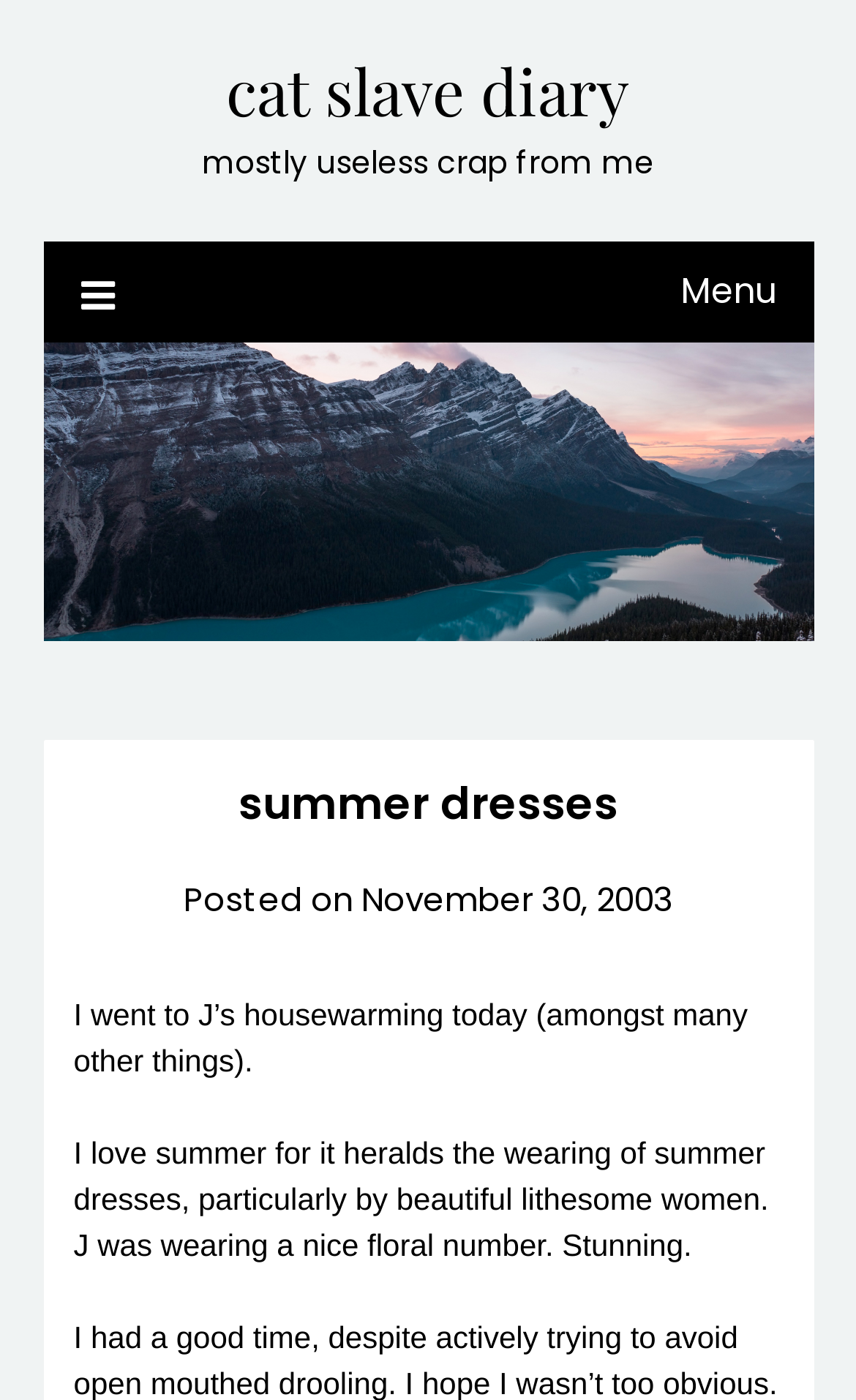Produce an elaborate caption capturing the essence of the webpage.

The webpage appears to be a personal blog or diary entry, with a focus on the author's experiences and thoughts. At the top of the page, there is a link to the blog's title, "cat slave diary", which is positioned roughly in the middle of the top section of the page. Below this, there is a brief phrase "mostly useless crap from me" that serves as a subtitle or tagline.

To the left of the top section, there is a menu link with an icon, represented by the Unicode character "\uf0c9", which is not expanded by default. This menu is positioned slightly below the top section, spanning almost the entire width of the page.

The main content of the page is an image, which takes up a significant portion of the page, roughly from the top quarter to the middle section. This image is accompanied by a header section that contains the title "summer dresses" in a larger font size. Below the title, there is a posting date, "November 30, 2003", which is linked and includes a timestamp.

The main text of the blog entry is divided into two paragraphs. The first paragraph describes the author's visit to a friend's housewarming party, while the second paragraph expresses the author's enthusiasm for summer dresses, particularly those worn by beautiful women. The text is positioned below the image, with the paragraphs flowing from top to bottom.